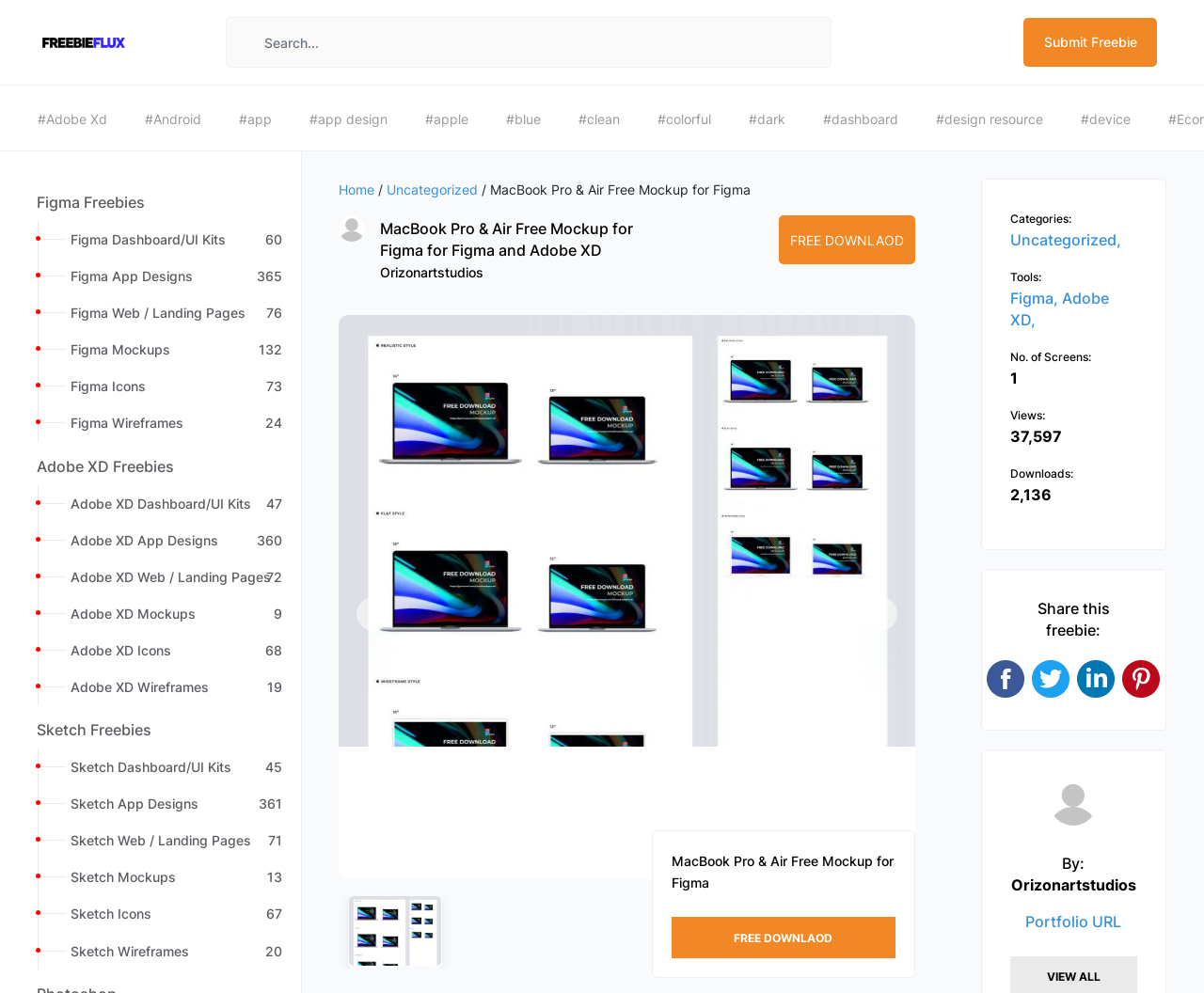Use the information in the screenshot to answer the question comprehensively: What are the two design tools supported by this freebie?

I found the answer by looking at the categories section of the webpage, which lists 'Figma' and 'Adobe XD' as the two design tools supported by this freebie.